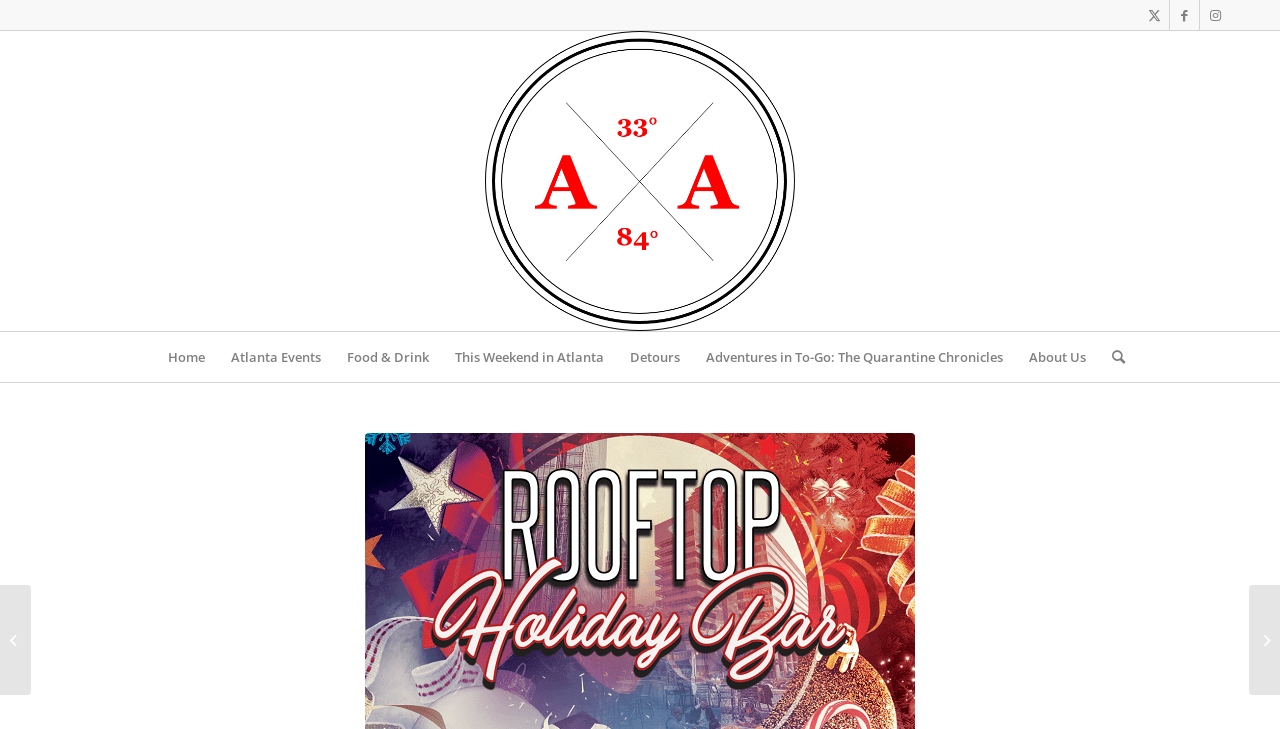Provide a brief response to the question below using one word or phrase:
How many social media links are available?

3